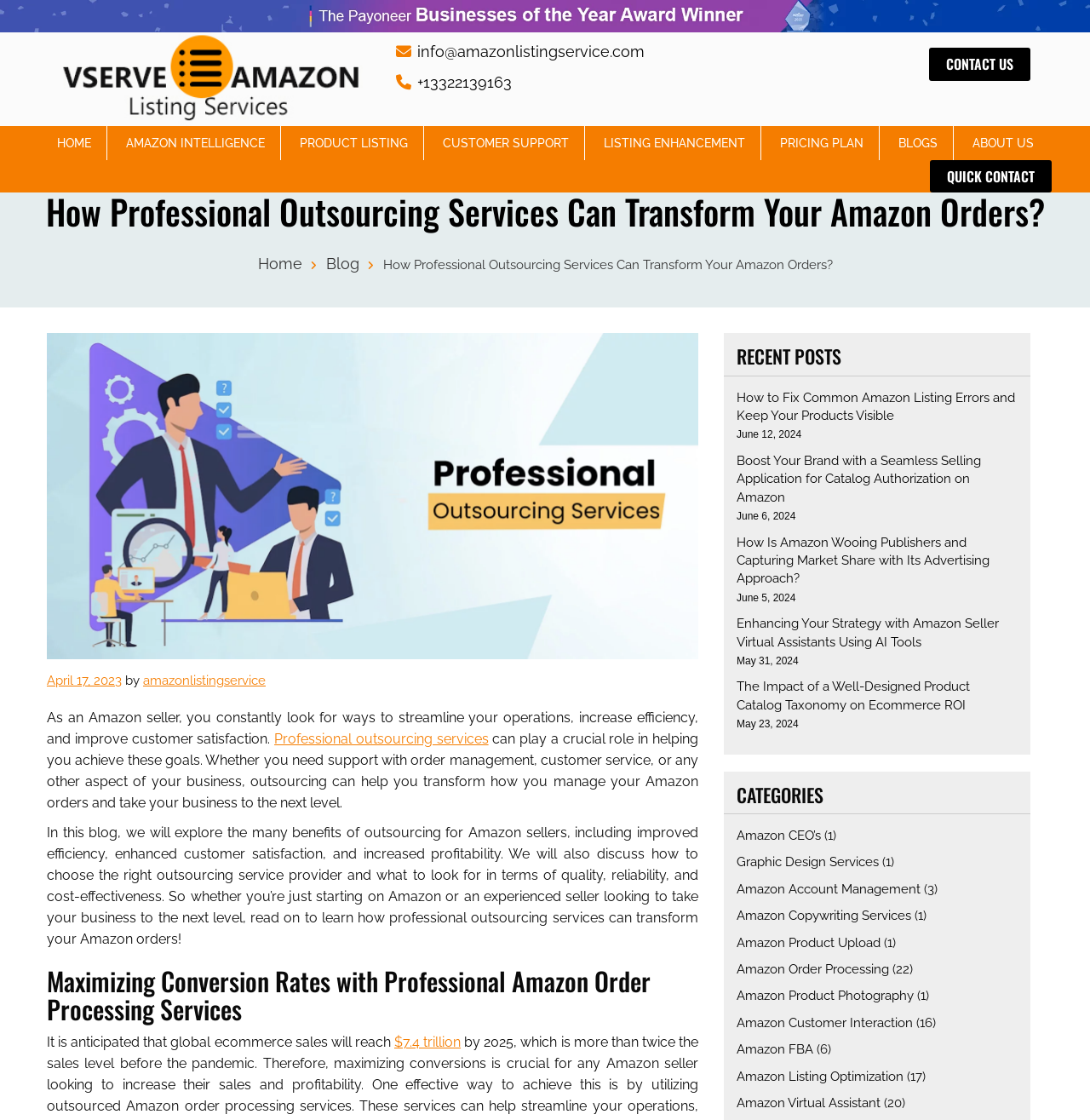Can you extract the headline from the webpage for me?

How Professional Outsourcing Services Can Transform Your Amazon Orders?